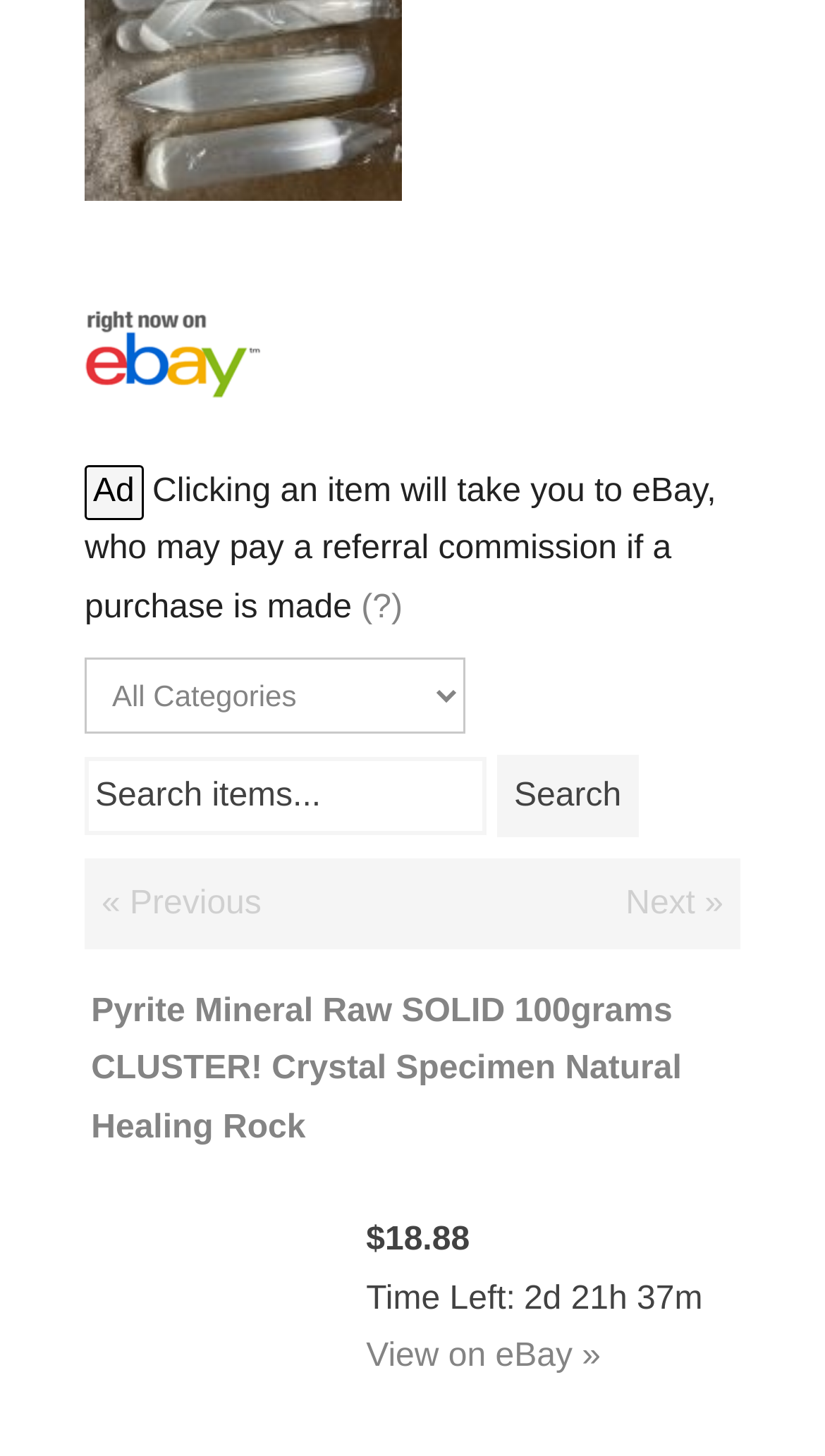Identify the bounding box coordinates for the UI element described by the following text: "(?)". Provide the coordinates as four float numbers between 0 and 1, in the format [left, top, right, bottom].

[0.438, 0.404, 0.488, 0.429]